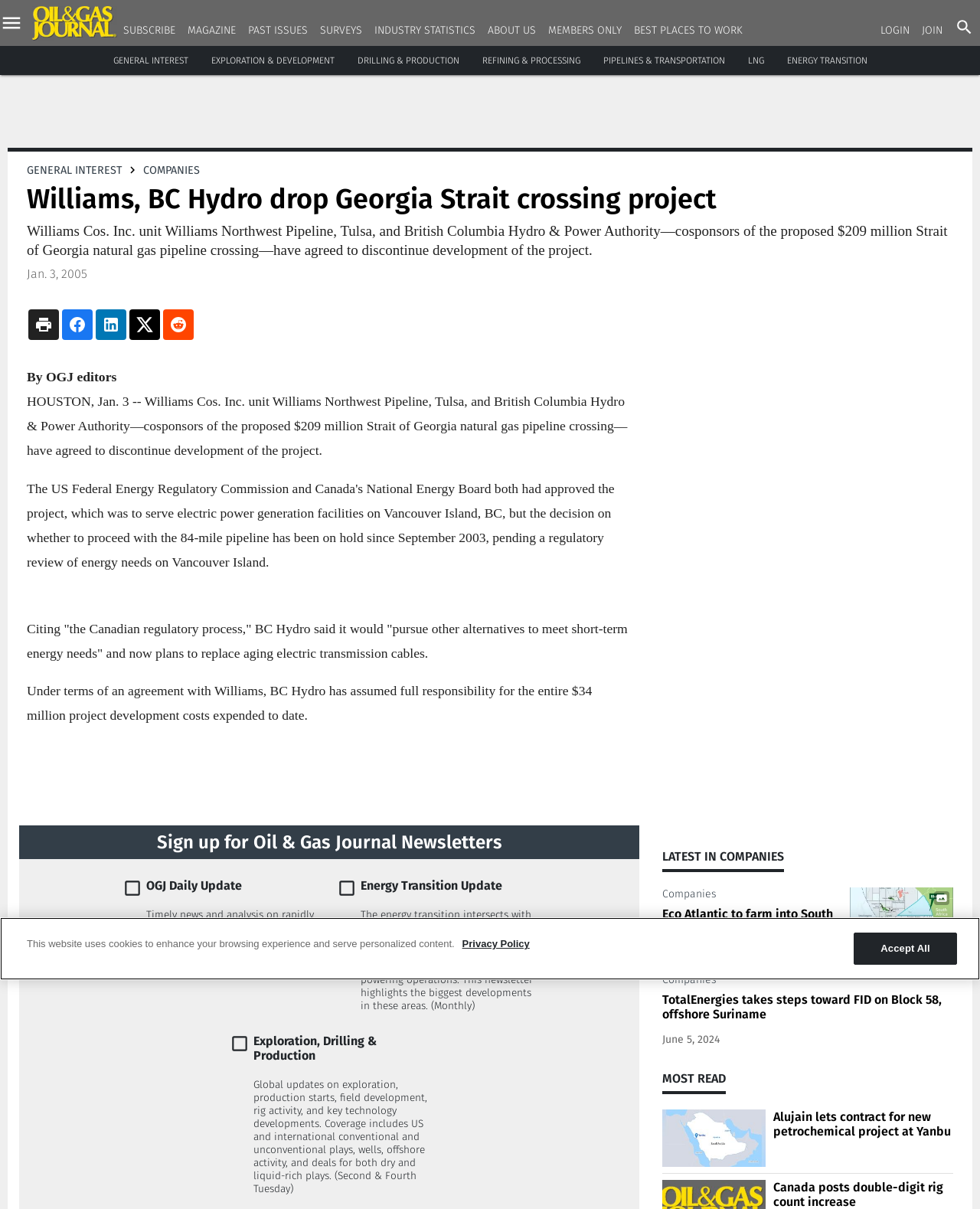What is the name of the company that has assumed full responsibility for the project development costs?
Use the information from the screenshot to give a comprehensive response to the question.

I found the answer by reading the article's content, specifically the sentence 'Under terms of an agreement with Williams, BC Hydro has assumed full responsibility for the entire $34 million project development costs expended to date.'